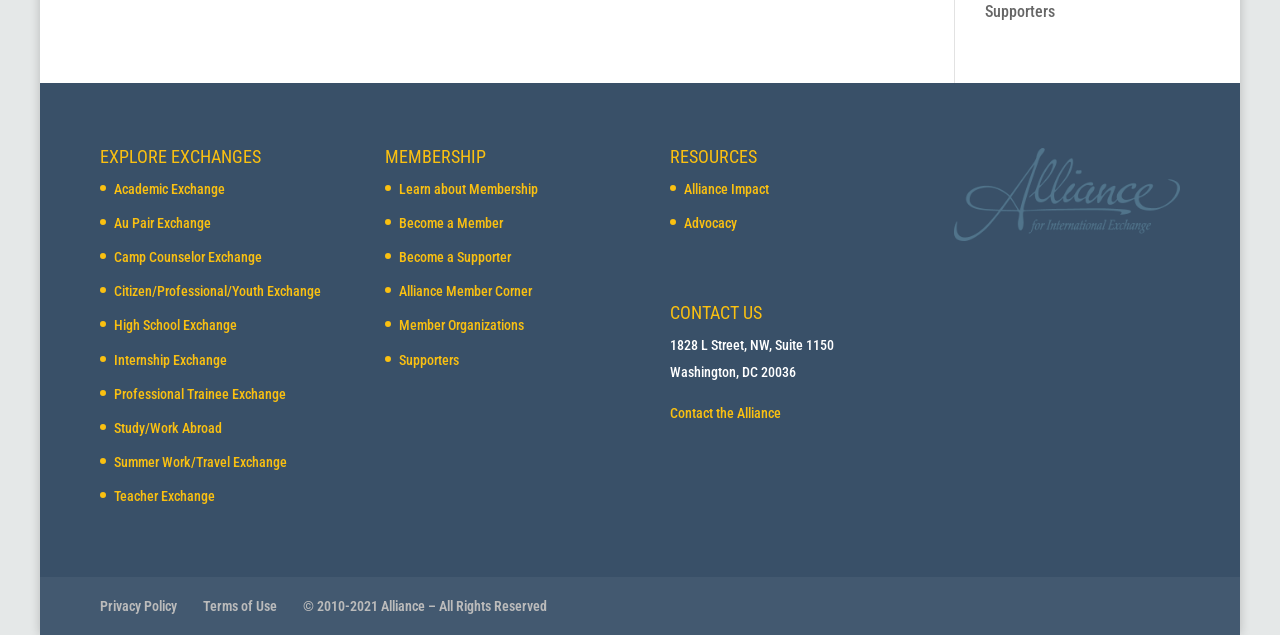Find the bounding box of the element with the following description: "High School Exchange". The coordinates must be four float numbers between 0 and 1, formatted as [left, top, right, bottom].

[0.089, 0.5, 0.185, 0.525]